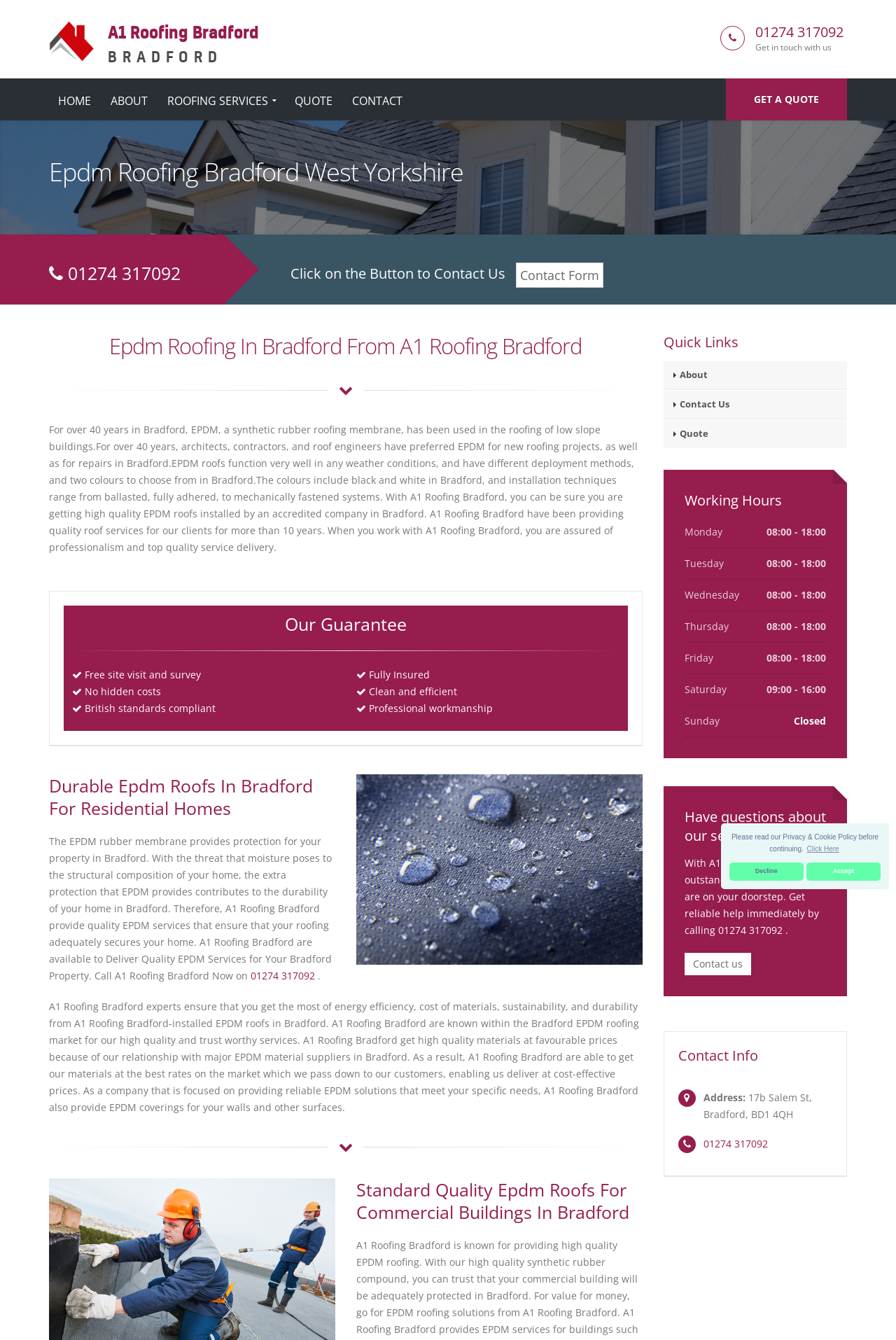From the element description: "Contact Us", extract the bounding box coordinates of the UI element. The coordinates should be expressed as four float numbers between 0 and 1, in the order [left, top, right, bottom].

[0.74, 0.291, 0.945, 0.313]